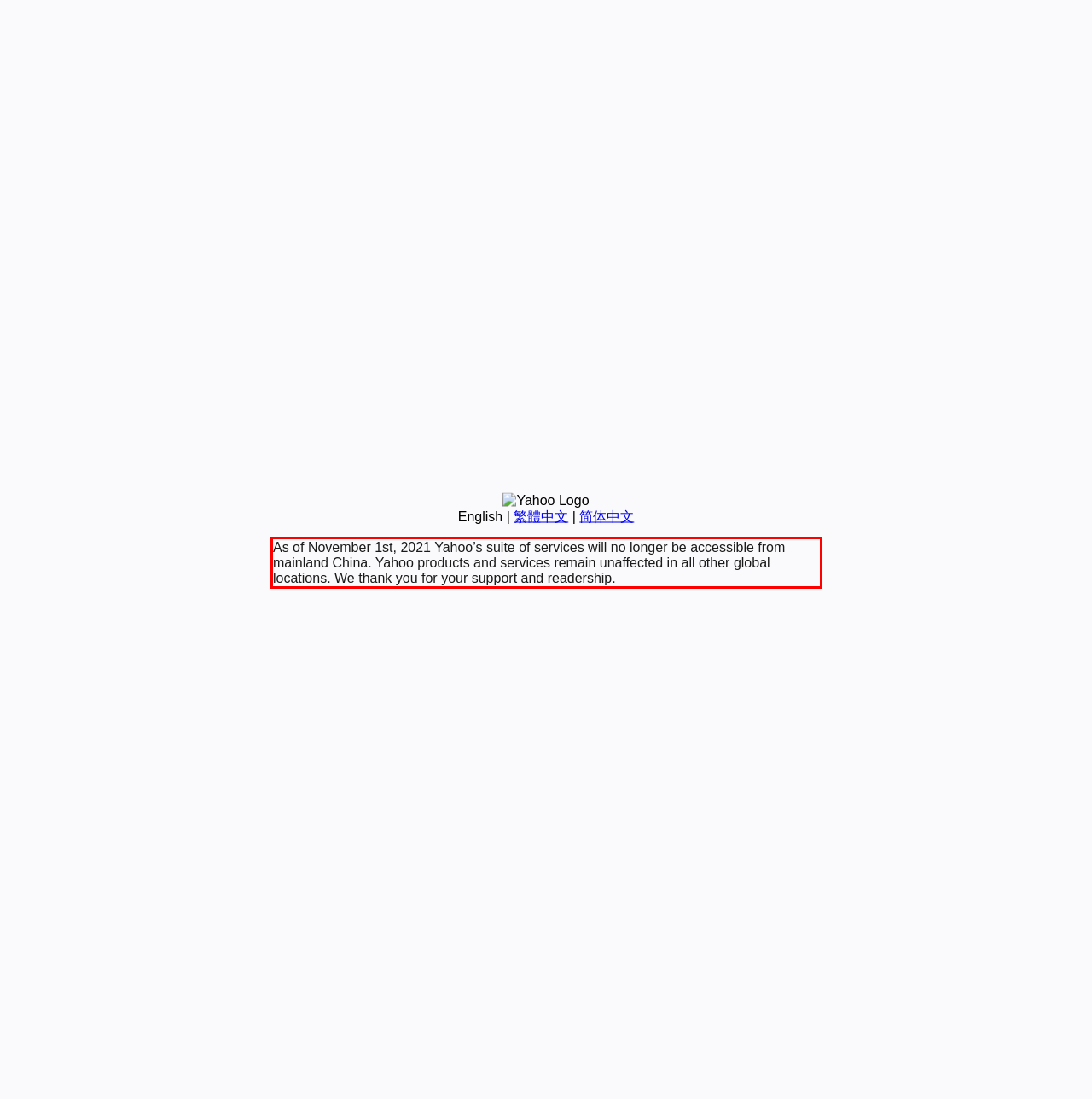Please look at the webpage screenshot and extract the text enclosed by the red bounding box.

As of November 1st, 2021 Yahoo’s suite of services will no longer be accessible from mainland China. Yahoo products and services remain unaffected in all other global locations. We thank you for your support and readership.